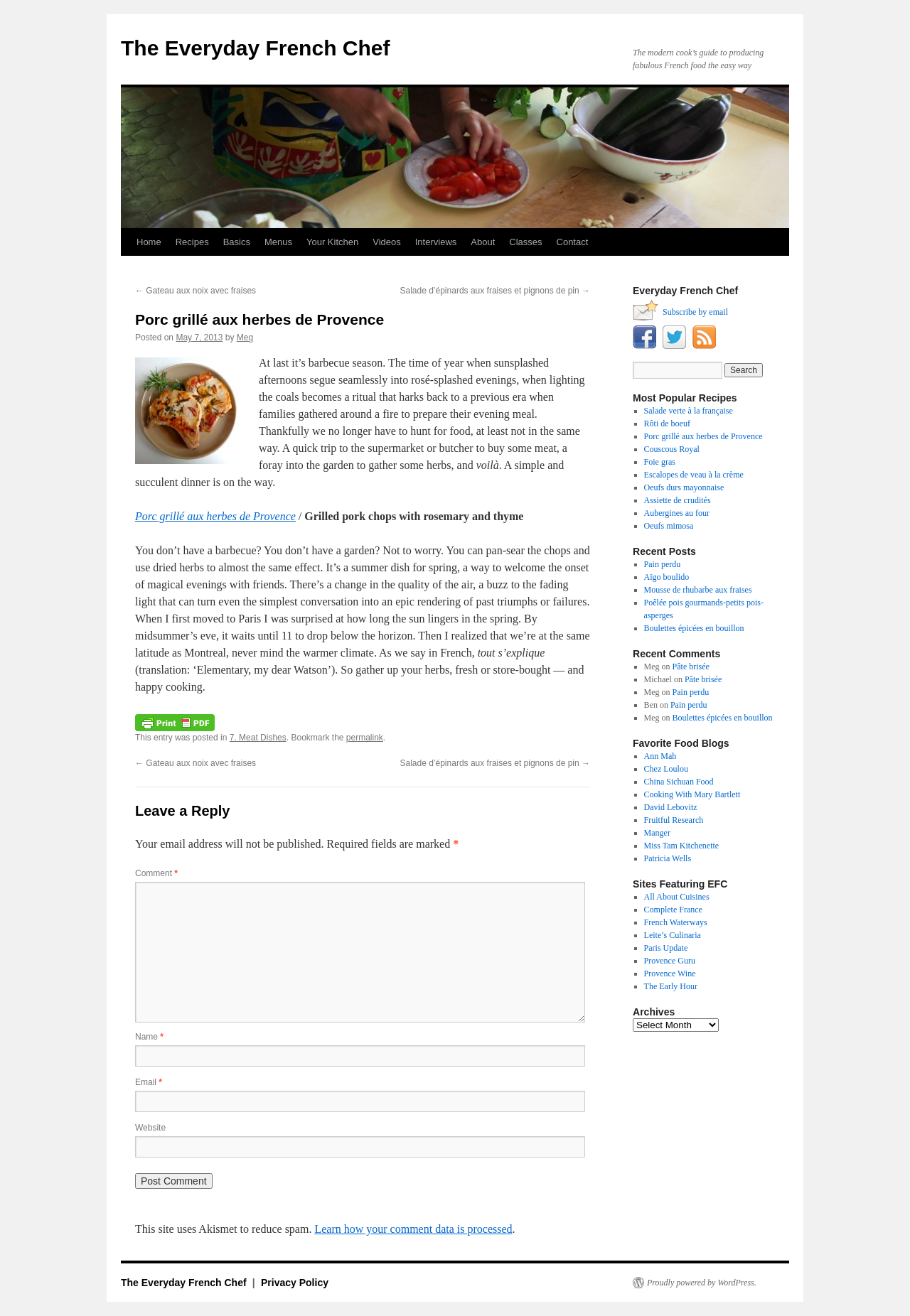Identify the bounding box for the given UI element using the description provided. Coordinates should be in the format (top-left x, top-left y, bottom-right x, bottom-right y) and must be between 0 and 1. Here is the description: May 27, 2021July 7, 2021

None